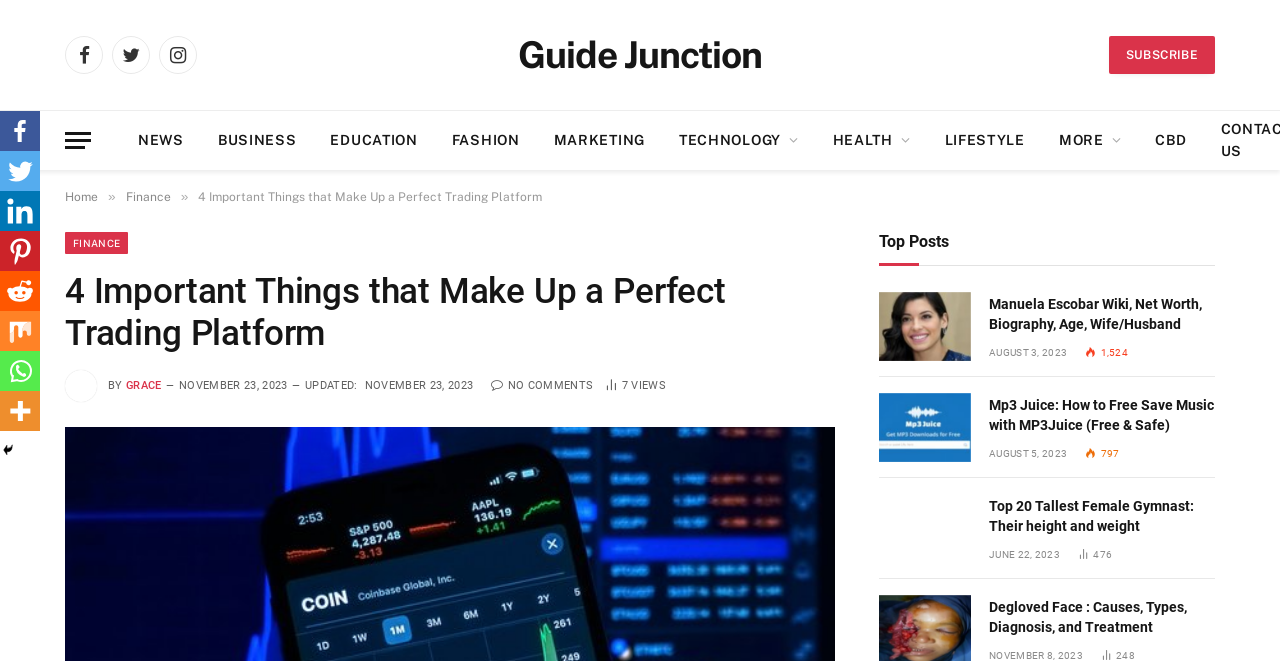Can you pinpoint the bounding box coordinates for the clickable element required for this instruction: "Click on the Facebook link"? The coordinates should be four float numbers between 0 and 1, i.e., [left, top, right, bottom].

[0.051, 0.054, 0.08, 0.112]